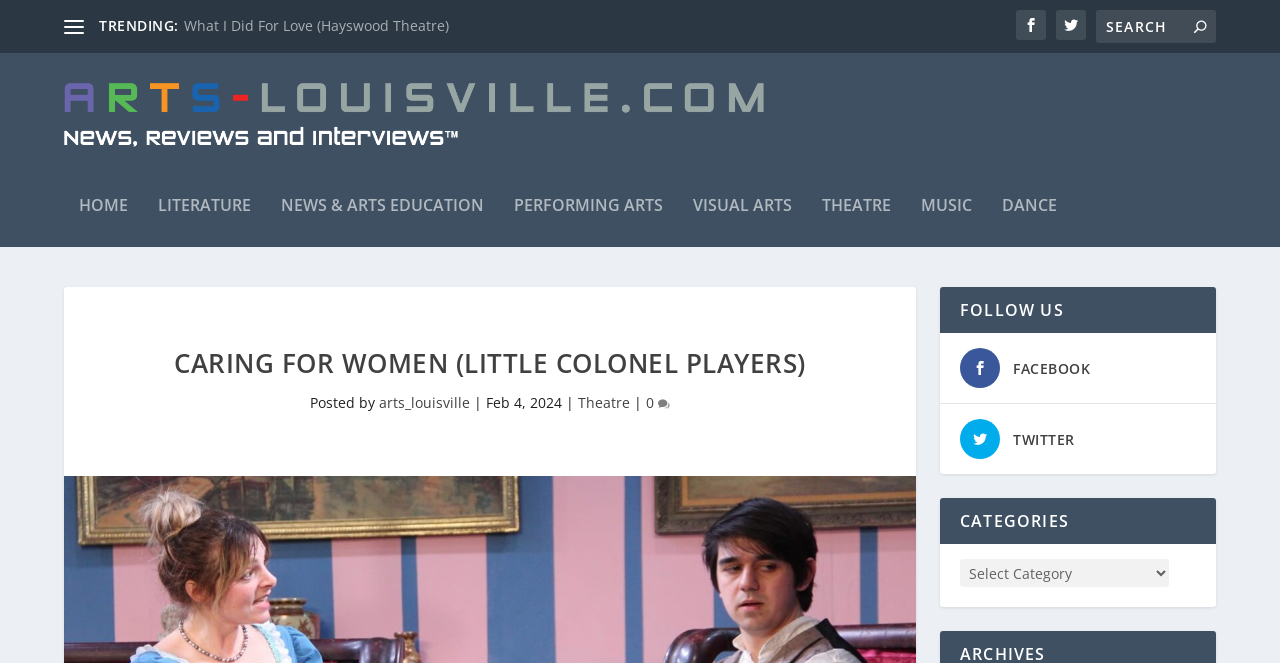For the given element description Dance, determine the bounding box coordinates of the UI element. The coordinates should follow the format (top-left x, top-left y, bottom-right x, bottom-right y) and be within the range of 0 to 1.

[0.783, 0.267, 0.826, 0.373]